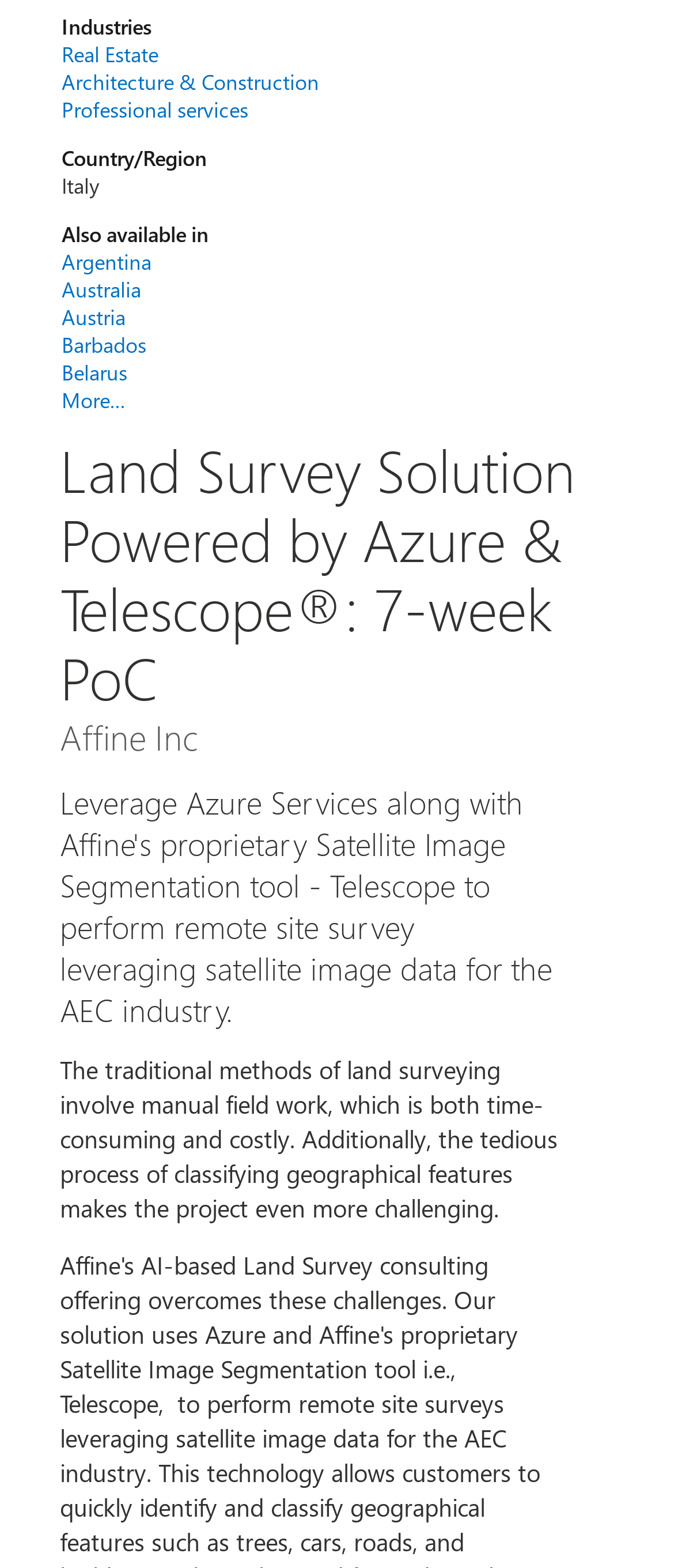Using the element description: "Saint Kitts and Nevis", determine the bounding box coordinates for the specified UI element. The coordinates should be four float numbers between 0 and 1, [left, top, right, bottom].

[0.772, 0.66, 0.946, 0.695]